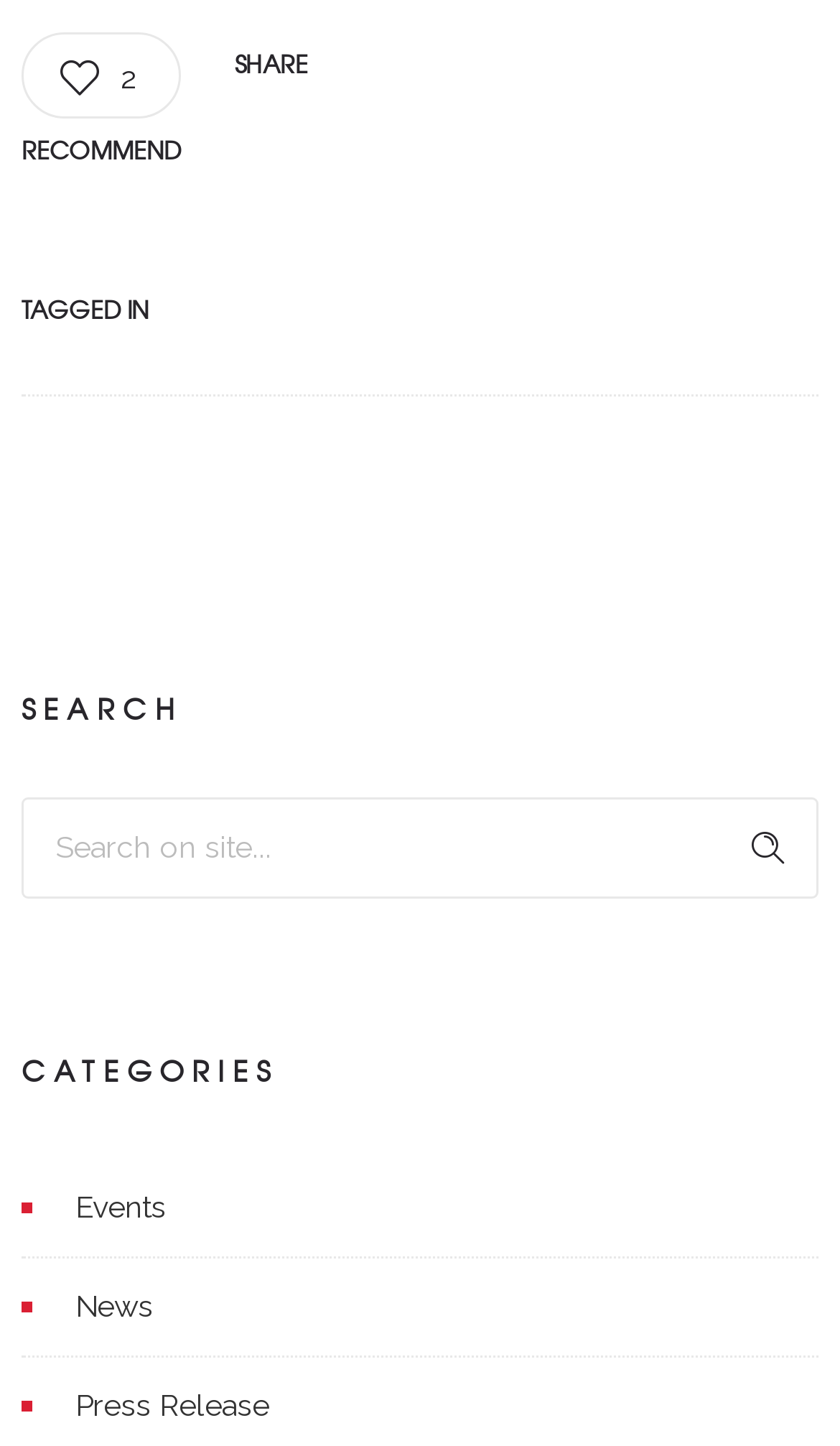What is the search button's position?
Utilize the image to construct a detailed and well-explained answer.

By analyzing the bounding box coordinates, I found that the search button's y1 and y2 values are 0.441 and 0.511, respectively, which indicates it is located at the bottom right of the search bar.